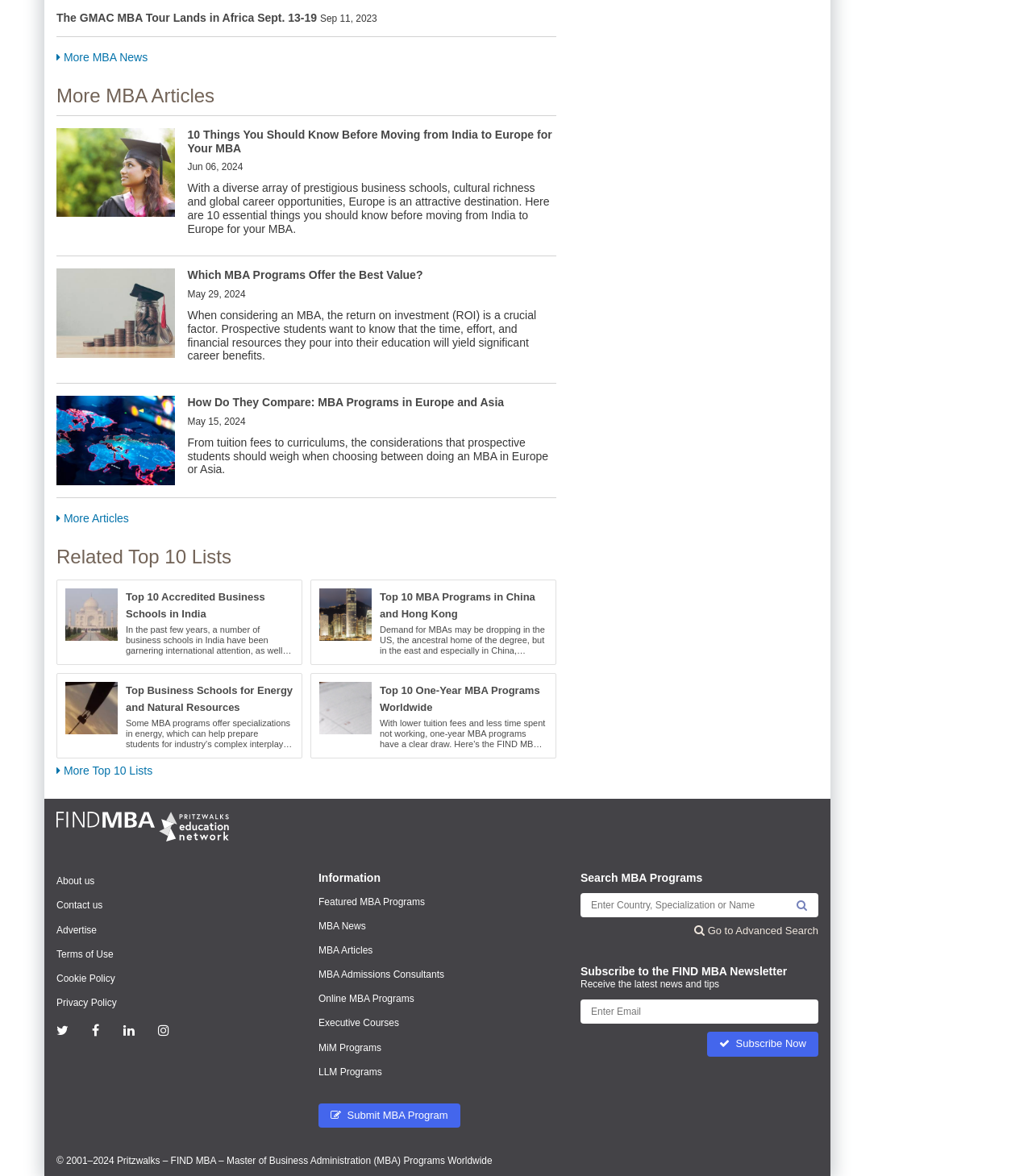Find the bounding box of the element with the following description: "Featured MBA Programs". The coordinates must be four float numbers between 0 and 1, formatted as [left, top, right, bottom].

[0.309, 0.762, 0.412, 0.772]